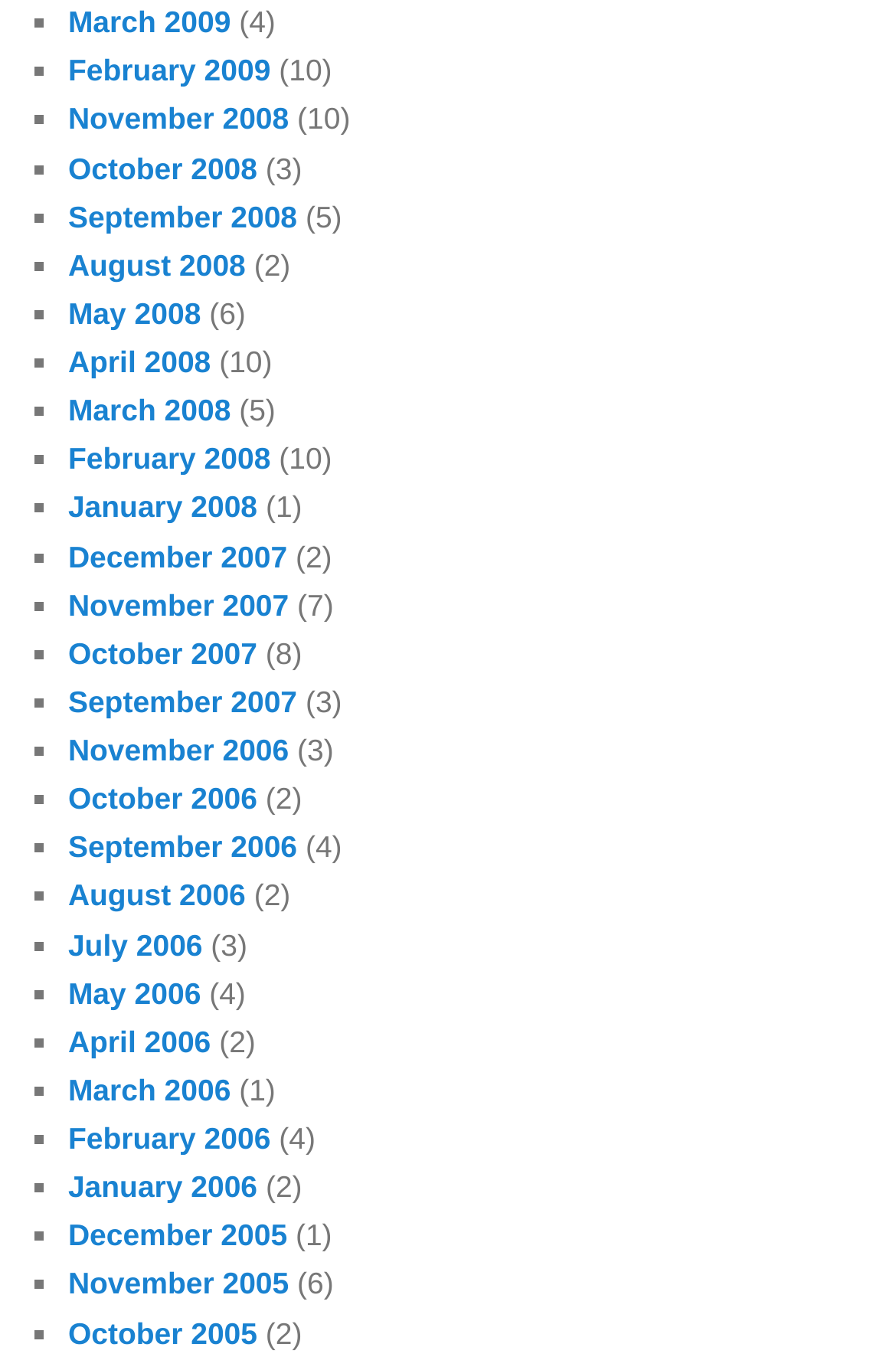Respond to the question below with a concise word or phrase:
How many links are on this webpage?

48